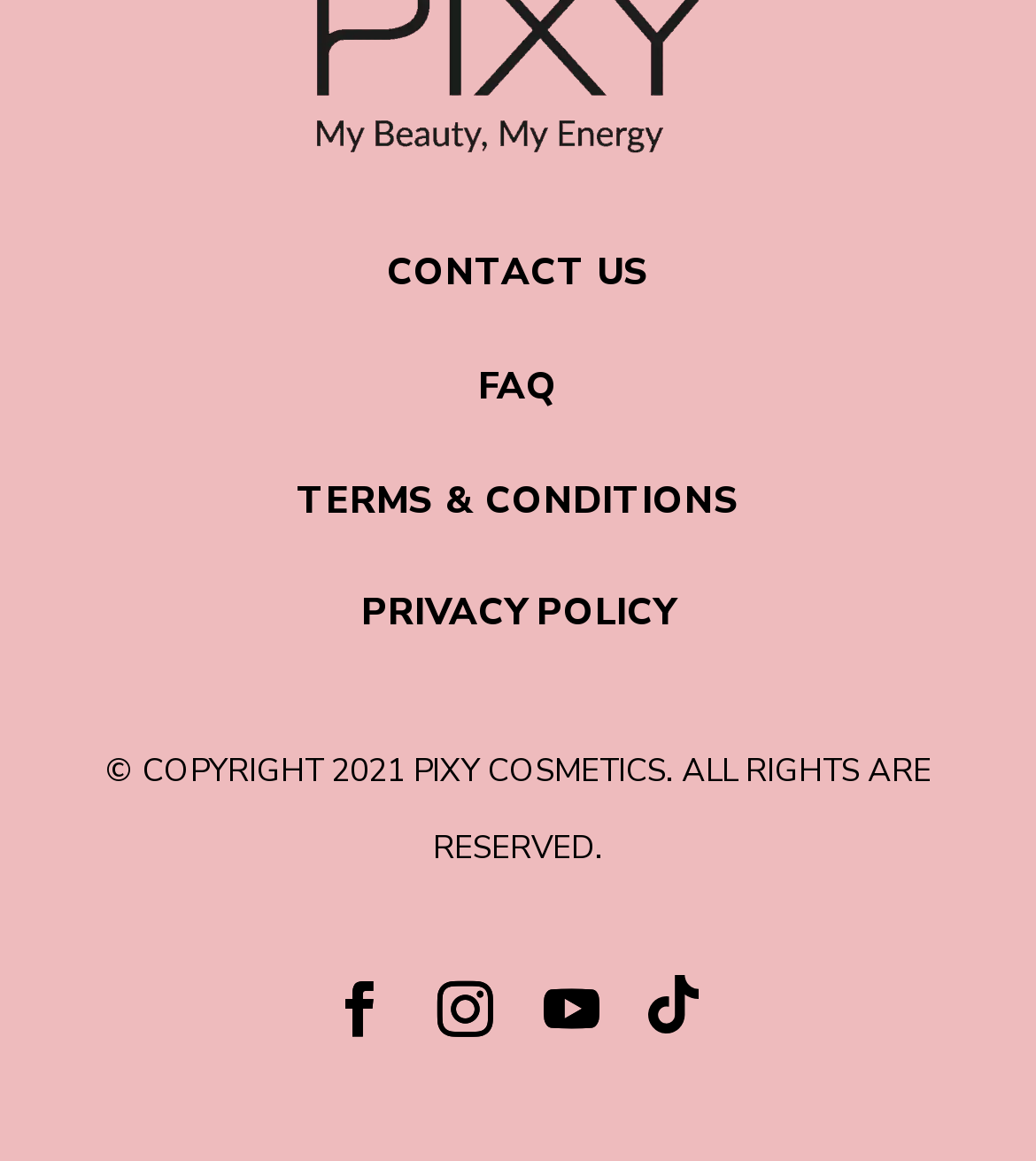Find the coordinates for the bounding box of the element with this description: "FAQ".

[0.462, 0.31, 0.538, 0.354]